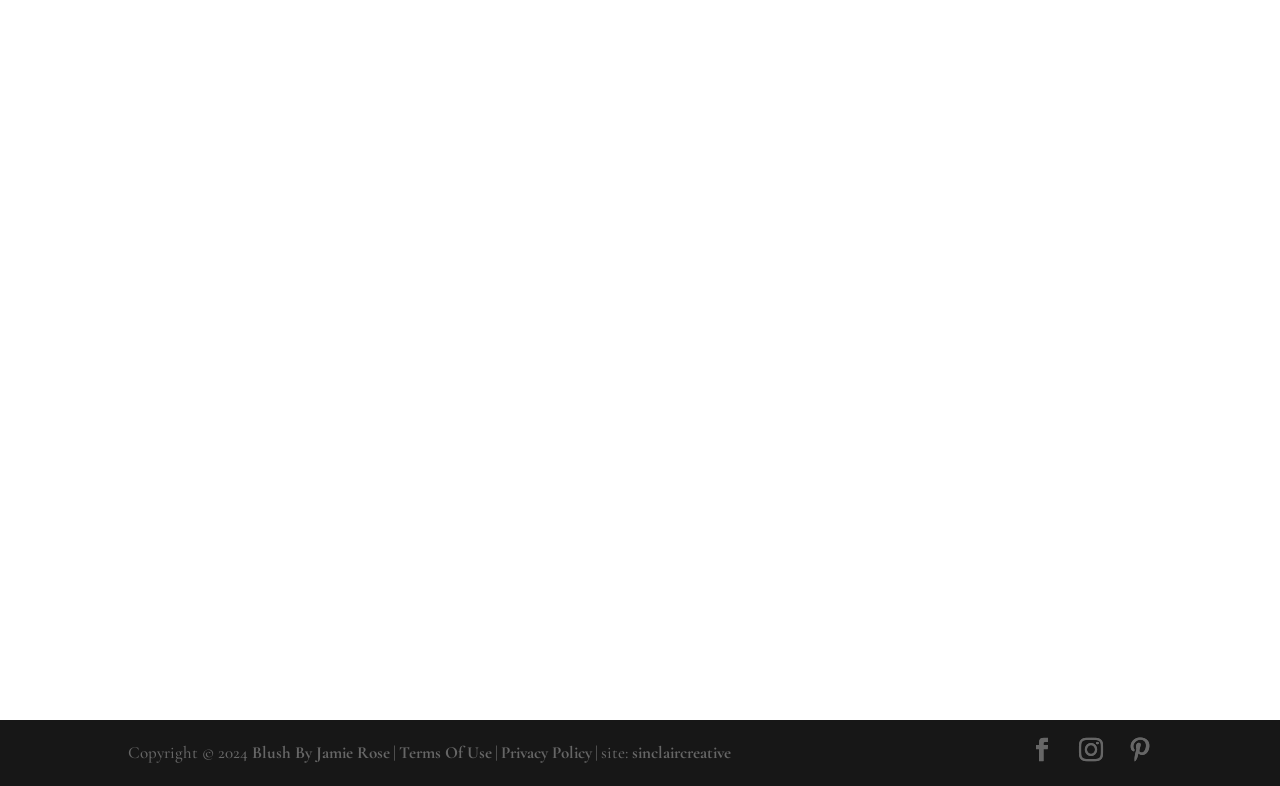Using the description "Blush By Jamie Rose", locate and provide the bounding box of the UI element.

[0.197, 0.944, 0.305, 0.97]